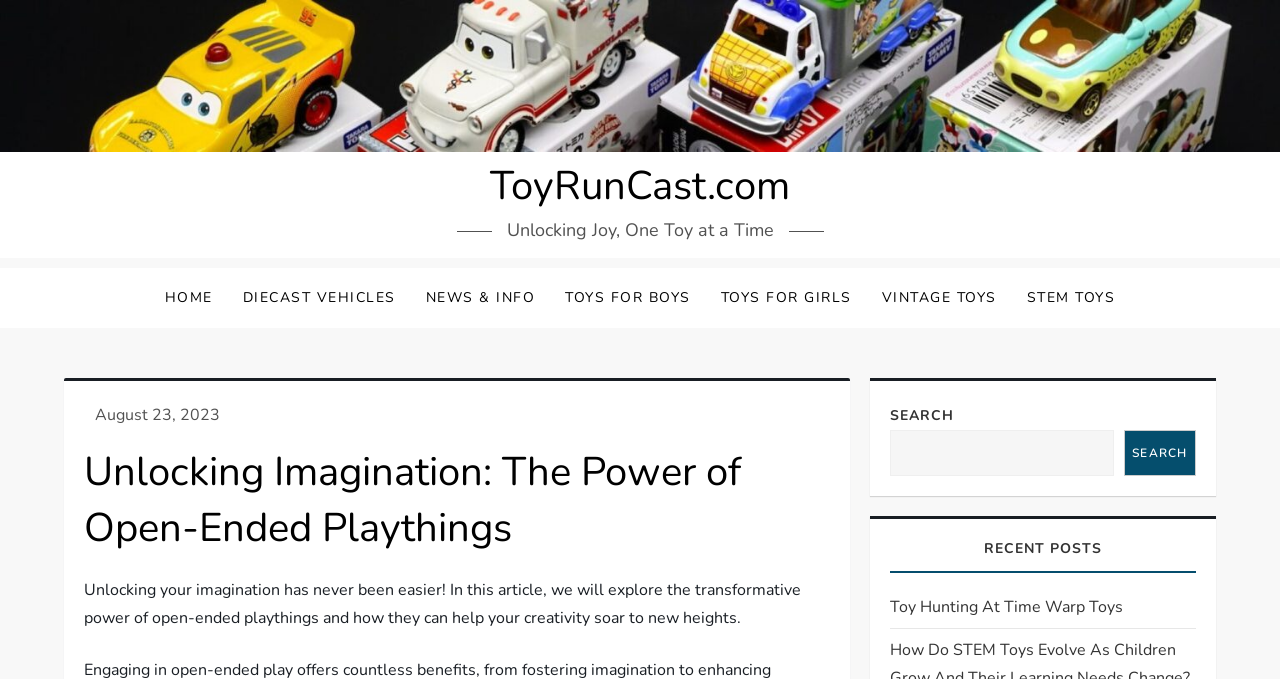Find and provide the bounding box coordinates for the UI element described here: "August 23, 2023August 23, 2023". The coordinates should be given as four float numbers between 0 and 1: [left, top, right, bottom].

[0.074, 0.595, 0.172, 0.627]